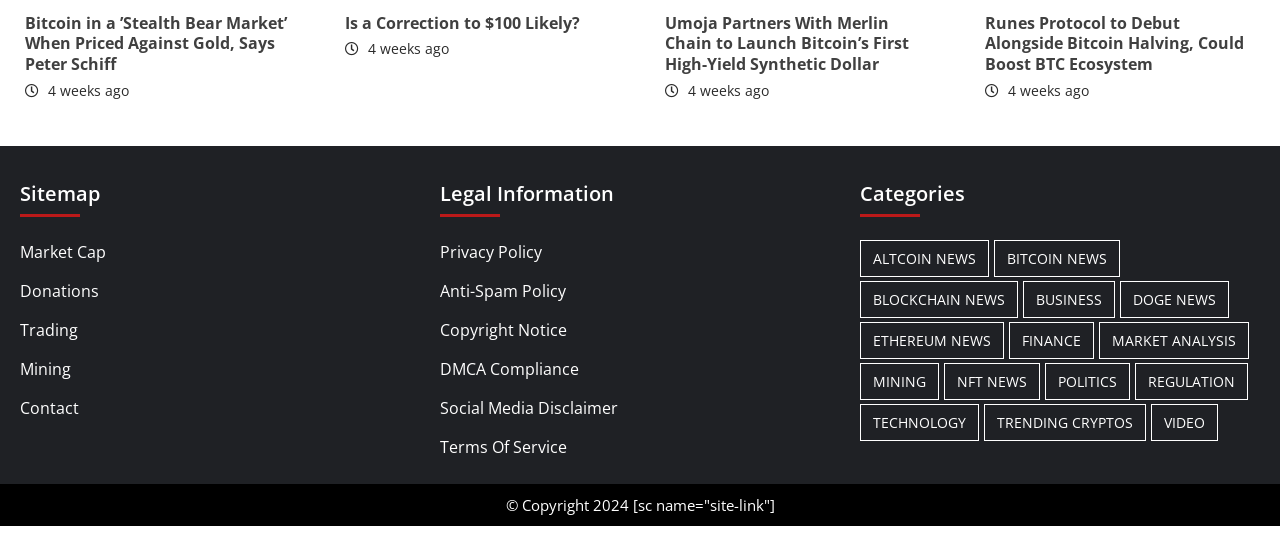Find the bounding box coordinates of the clickable area required to complete the following action: "Read news about Bitcoin".

[0.02, 0.021, 0.224, 0.135]